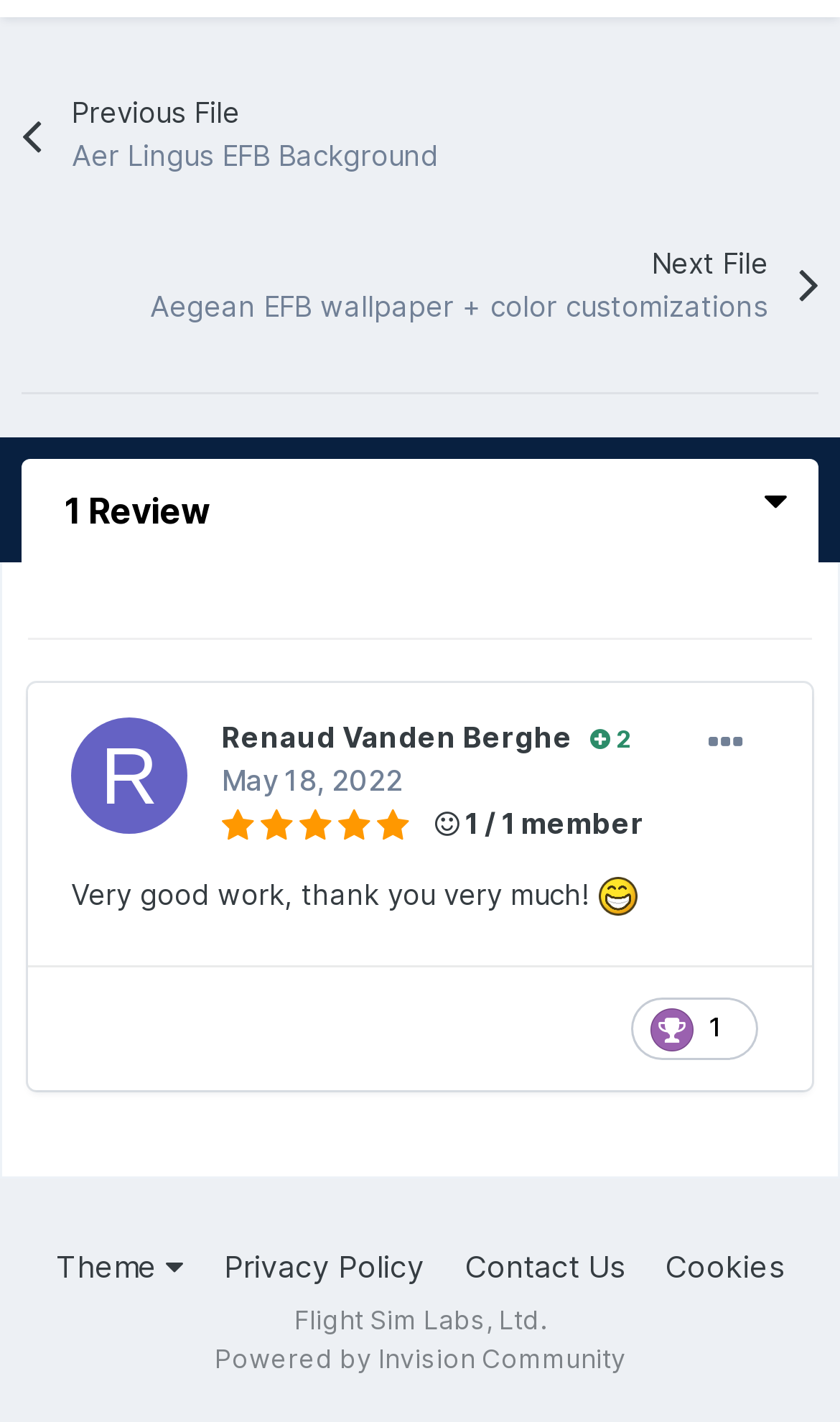Give a one-word or short phrase answer to this question: 
What is the date of the article?

May 18, 2022